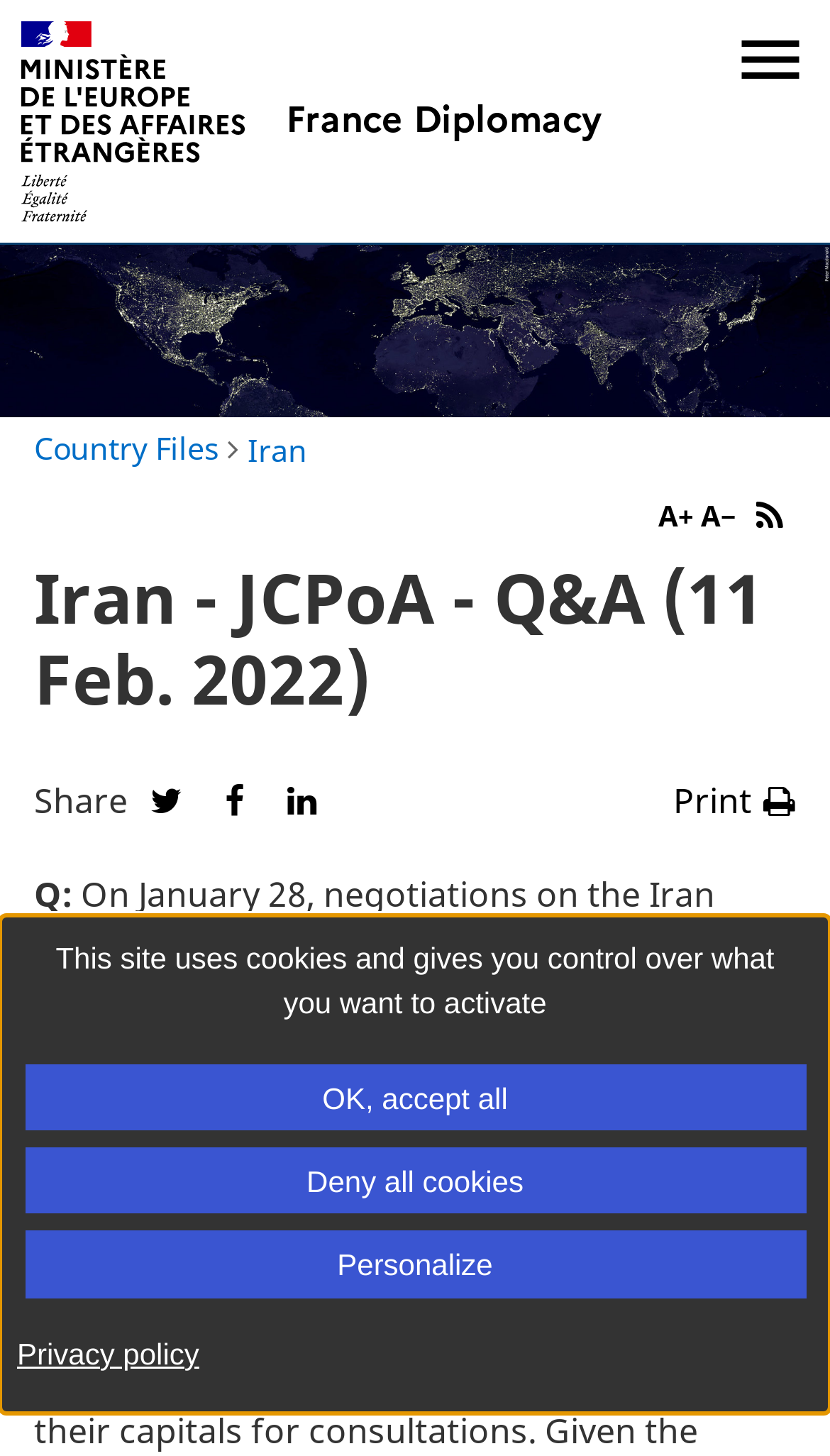What is the purpose of the buttons at the top right?
Using the image as a reference, answer with just one word or a short phrase.

Text size adjustment